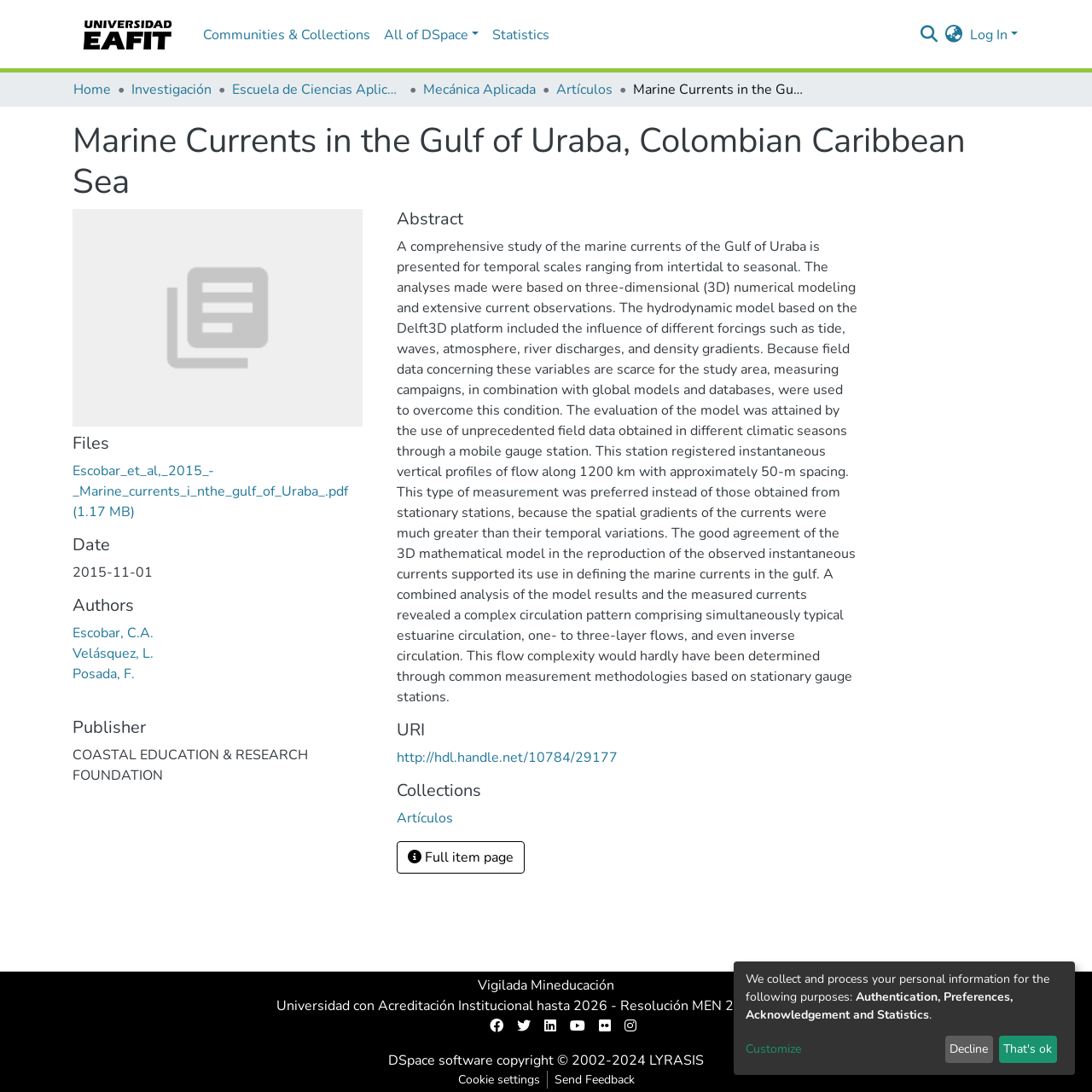Bounding box coordinates are to be given in the format (top-left x, top-left y, bottom-right x, bottom-right y). All values must be floating point numbers between 0 and 1. Provide the bounding box coordinate for the UI element described as: All of DSpace

[0.345, 0.016, 0.444, 0.047]